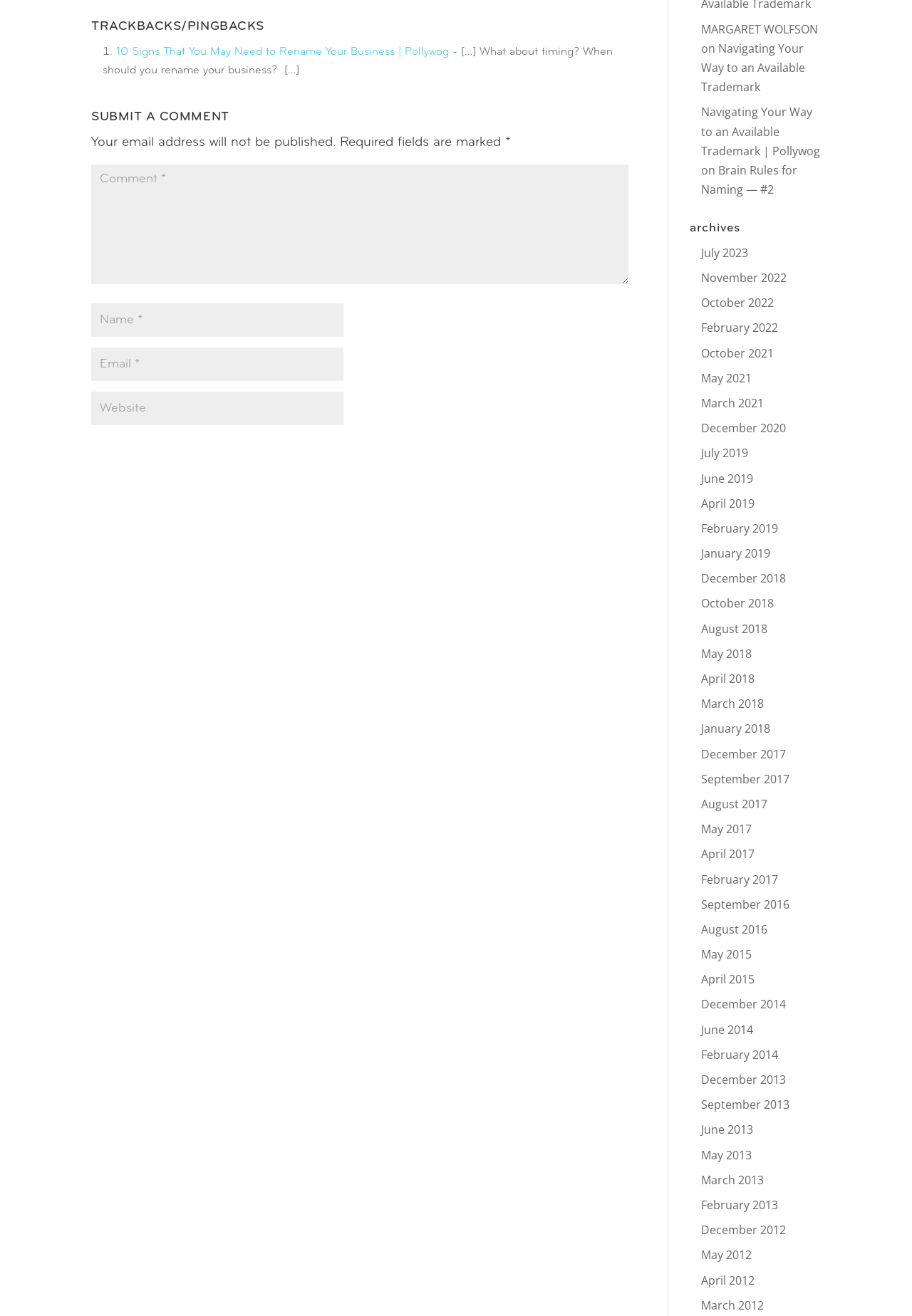Locate the bounding box coordinates of the clickable element to fulfill the following instruction: "Toggle dropdown menu for keyword Encephalitis, Viral* / complications". Provide the coordinates as four float numbers between 0 and 1 in the format [left, top, right, bottom].

None